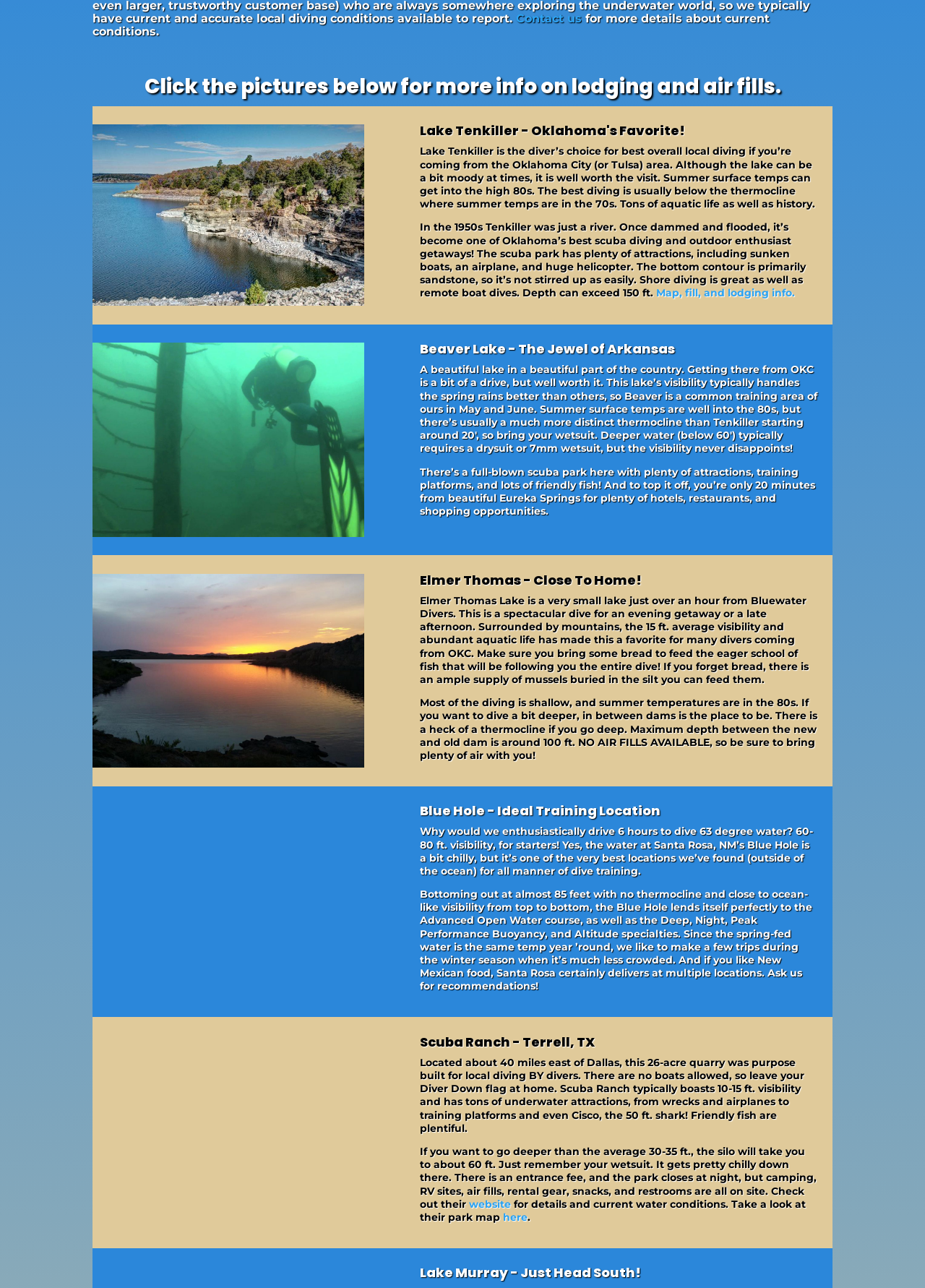Using the provided description: "Contact us", find the bounding box coordinates of the corresponding UI element. The output should be four float numbers between 0 and 1, in the format [left, top, right, bottom].

[0.558, 0.009, 0.629, 0.02]